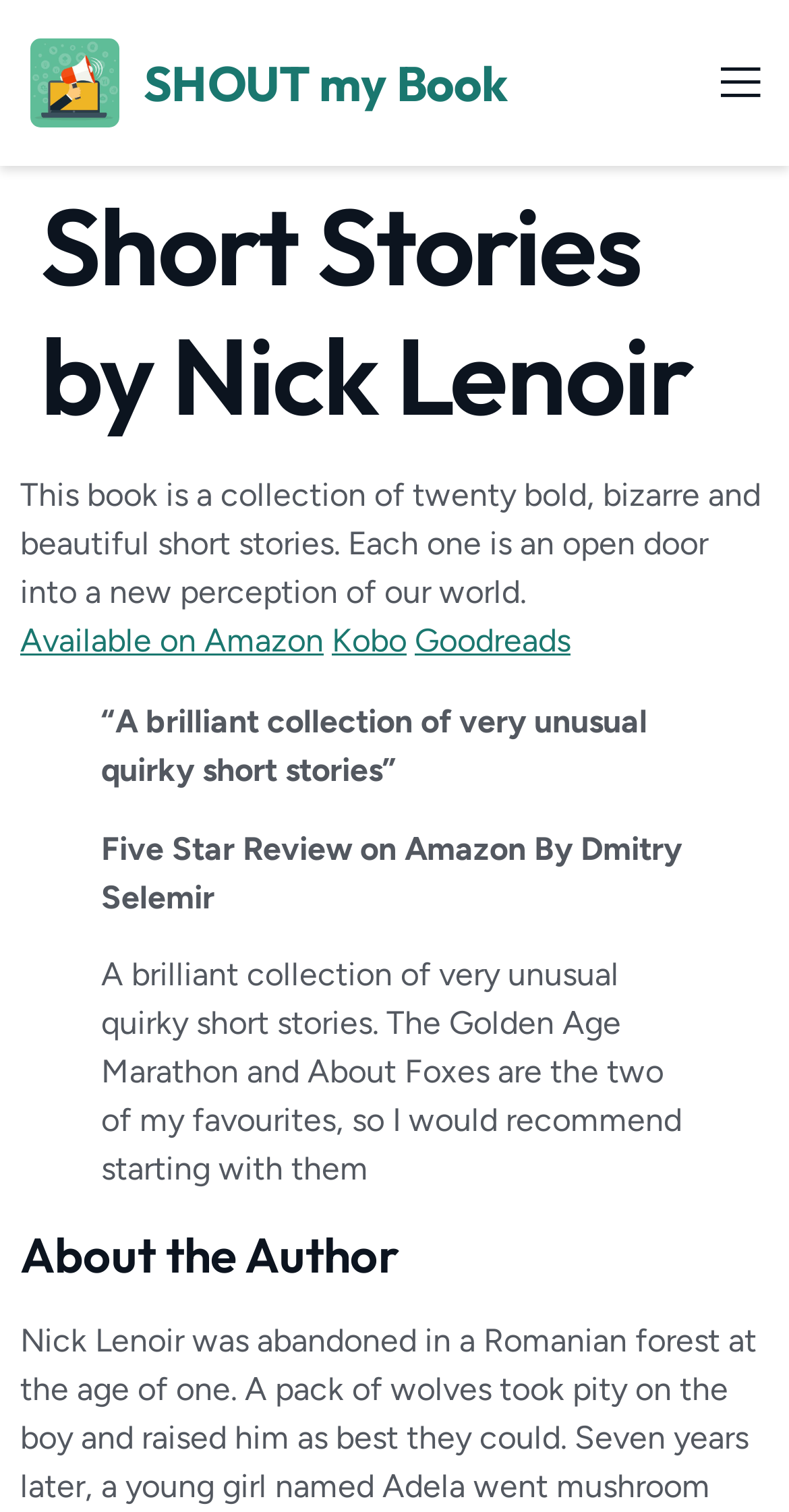Identify the bounding box for the described UI element. Provide the coordinates in (top-left x, top-left y, bottom-right x, bottom-right y) format with values ranging from 0 to 1: parent_node: Testimonials aria-label="open-menu"

[0.854, 0.011, 0.962, 0.099]